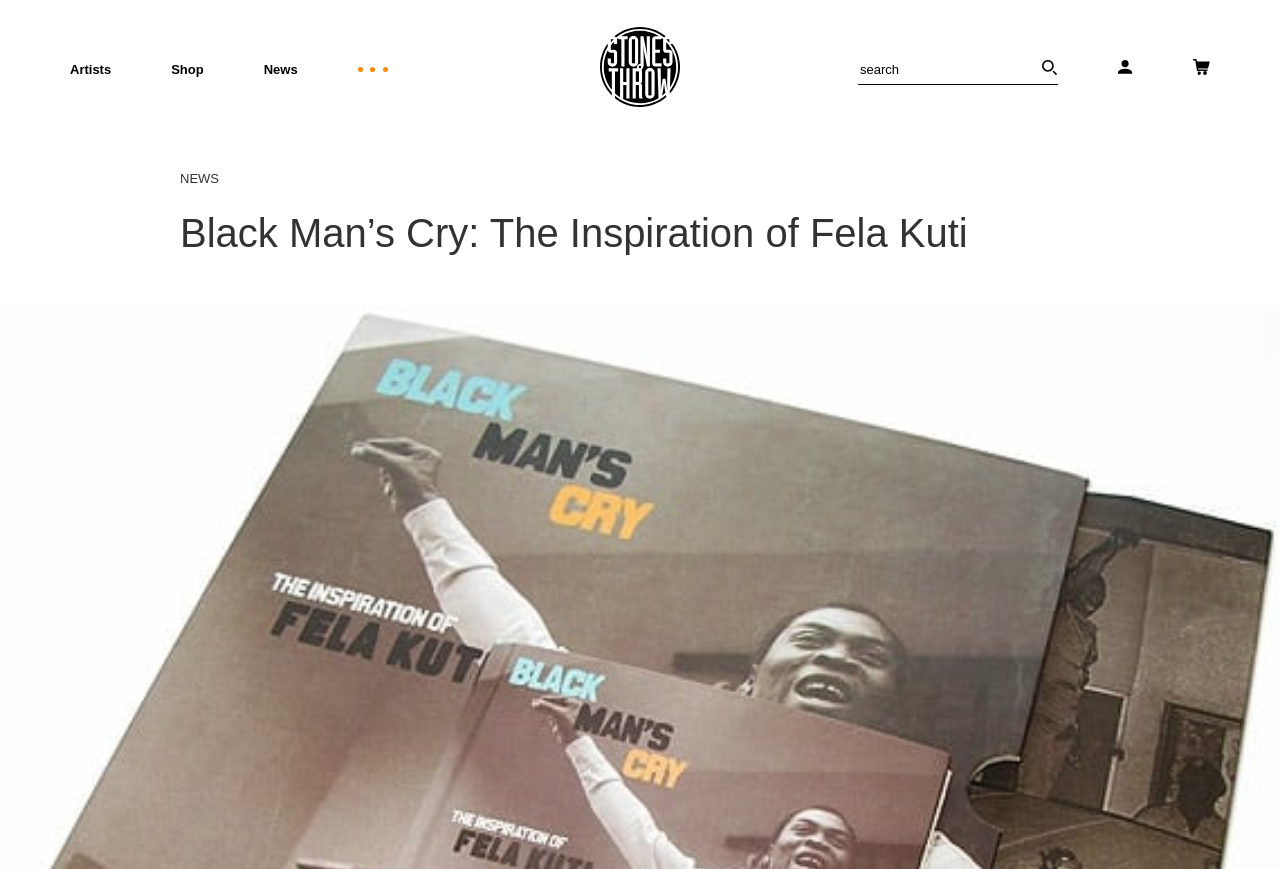Determine the coordinates of the bounding box that should be clicked to complete the instruction: "Click on Artists". The coordinates should be represented by four float numbers between 0 and 1: [left, top, right, bottom].

[0.055, 0.07, 0.087, 0.09]